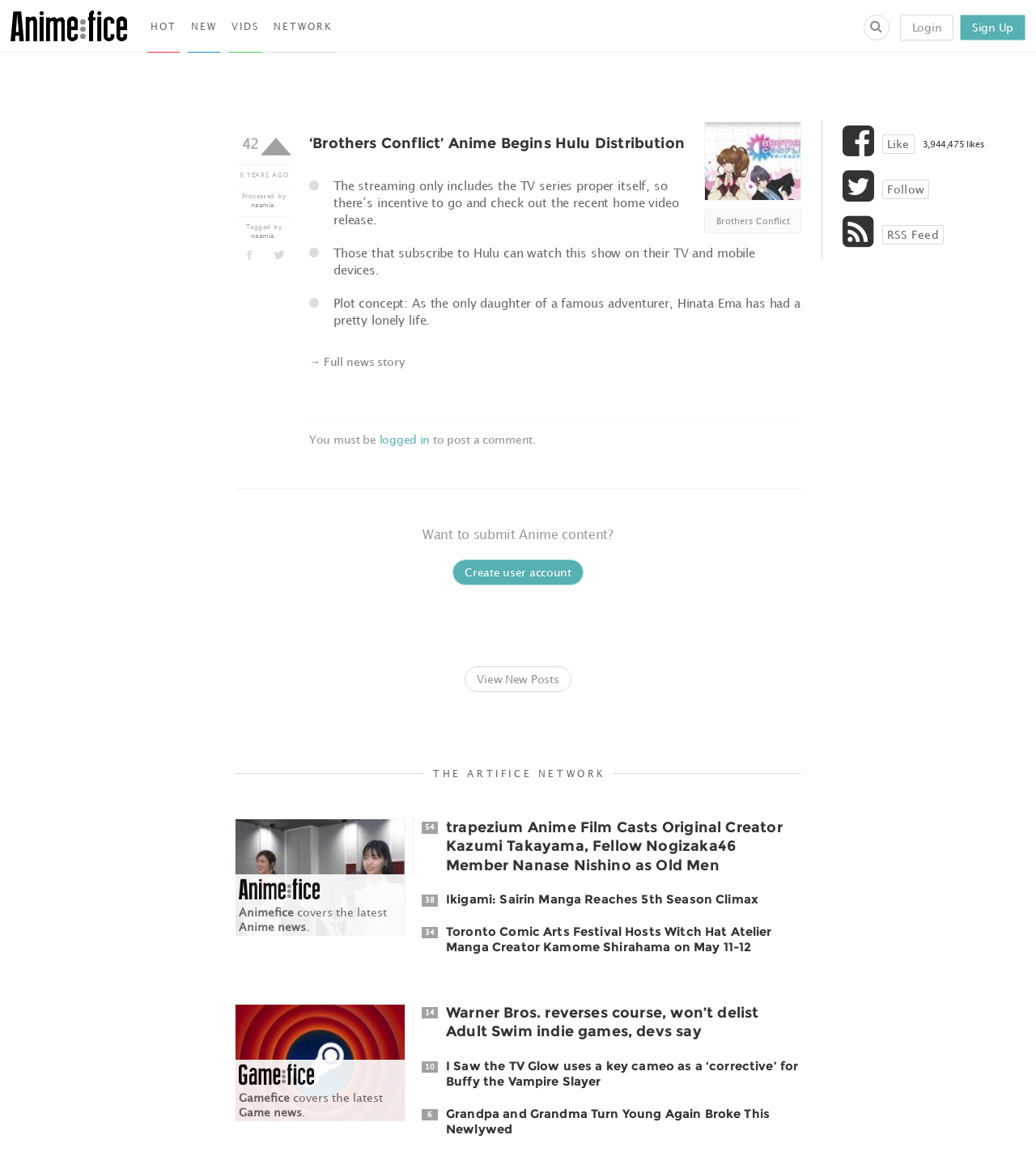Identify the main heading of the webpage and provide its text content.

‘Brothers Conflict’ Anime Begins Hulu Distribution